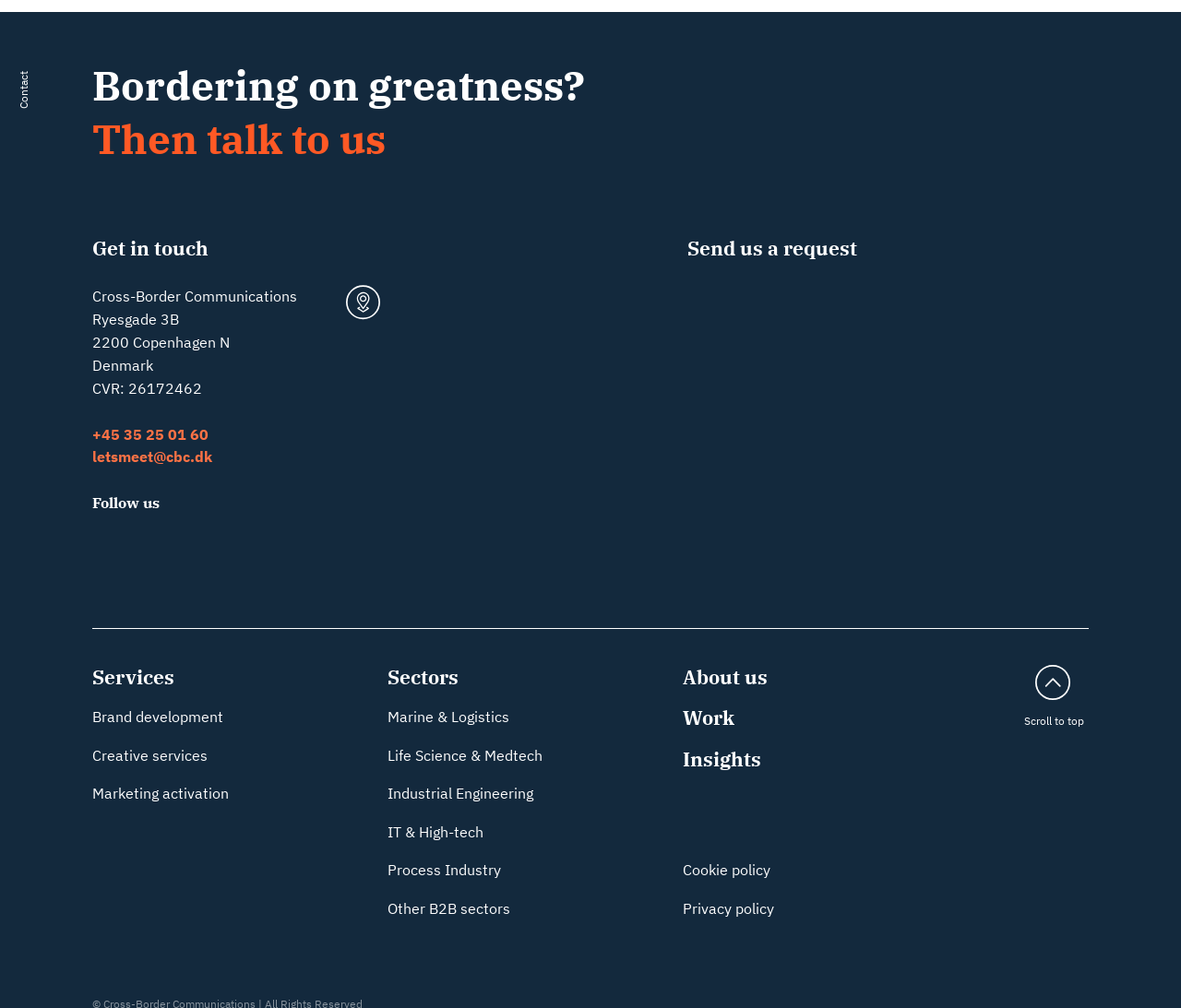Locate the bounding box coordinates of the element I should click to achieve the following instruction: "Click the 'Scroll to top' button".

[0.862, 0.641, 0.922, 0.711]